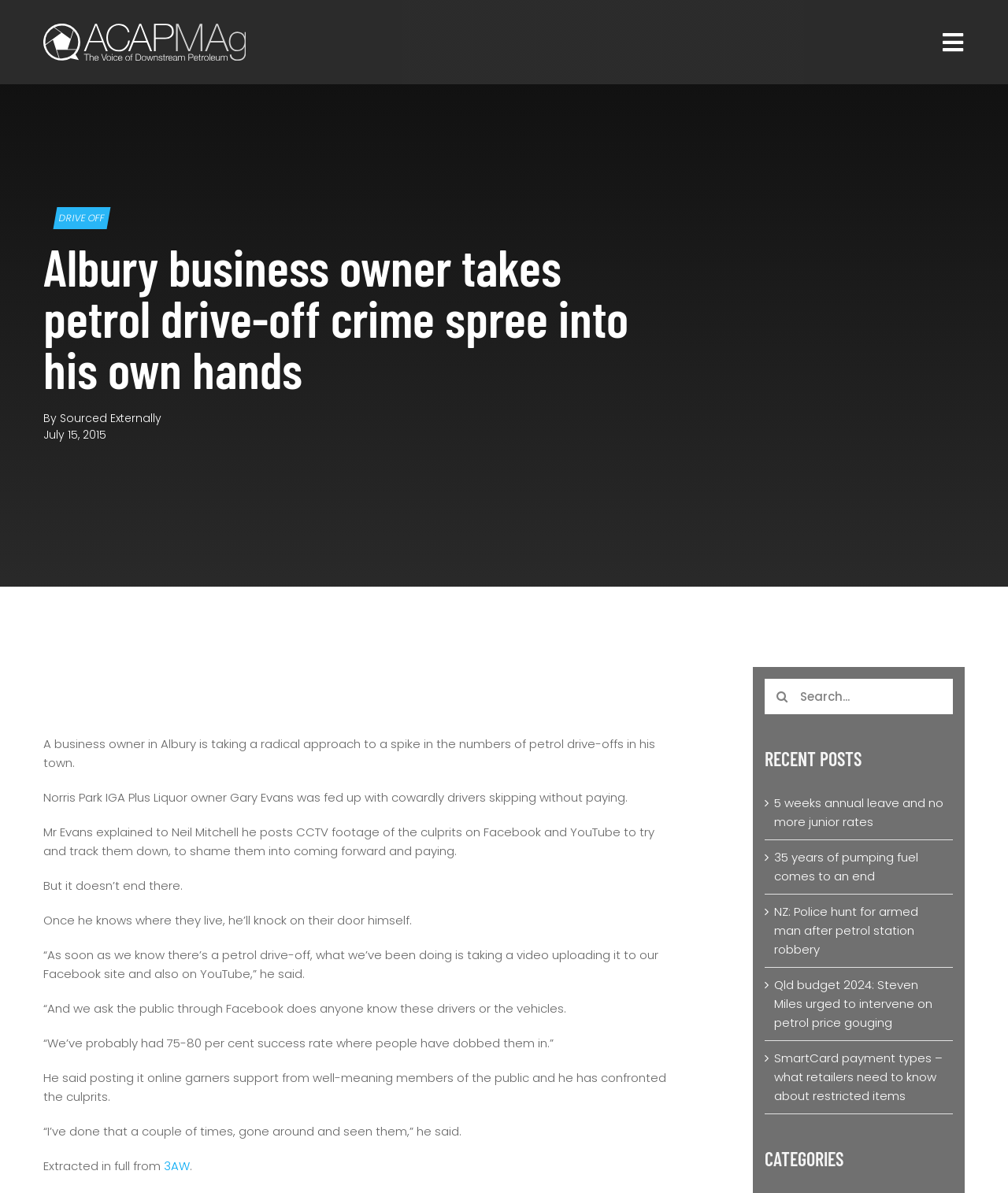Predict the bounding box of the UI element that fits this description: "Go to Top".

[0.904, 0.822, 0.941, 0.845]